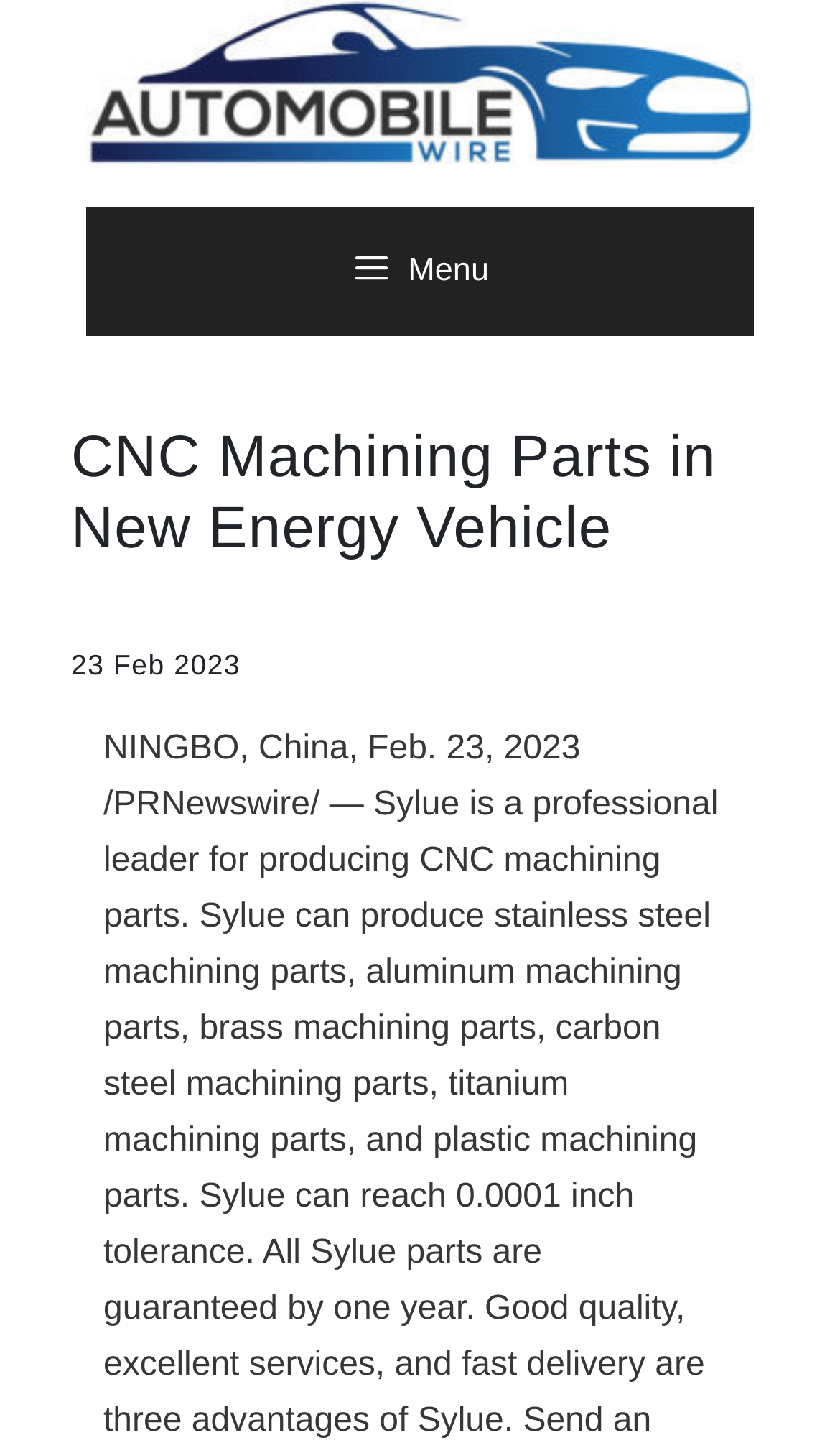What is the date mentioned in the webpage?
Respond with a short answer, either a single word or a phrase, based on the image.

Feb. 23, 2023